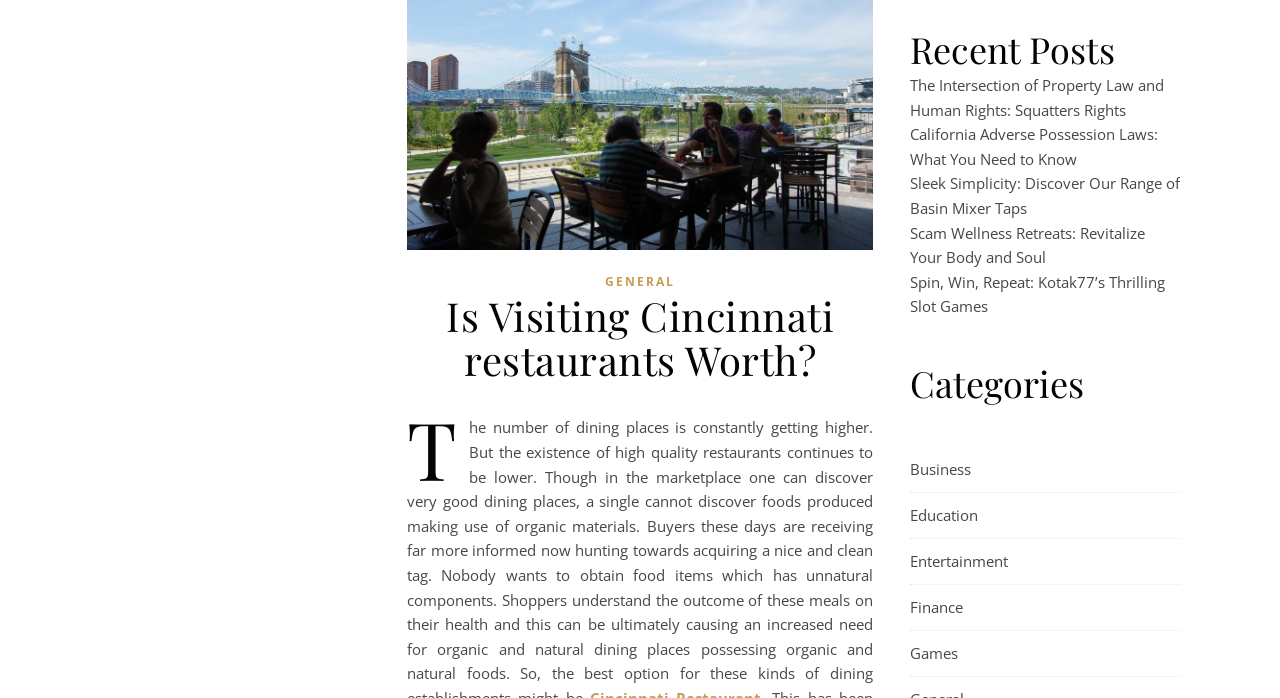Bounding box coordinates are specified in the format (top-left x, top-left y, bottom-right x, bottom-right y). All values are floating point numbers bounded between 0 and 1. Please provide the bounding box coordinate of the region this sentence describes: Finance

[0.711, 0.838, 0.752, 0.902]